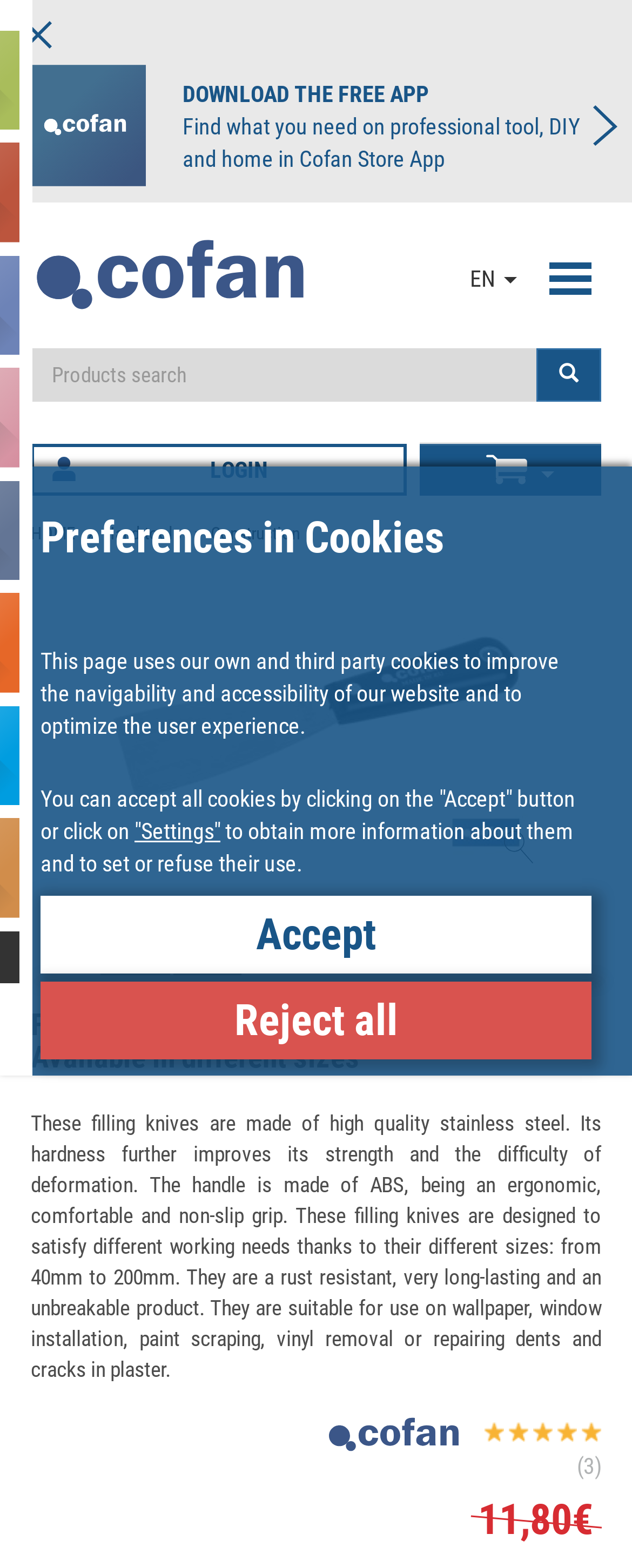What is the function of the zoom button?
Please answer the question with a single word or phrase, referencing the image.

To zoom in